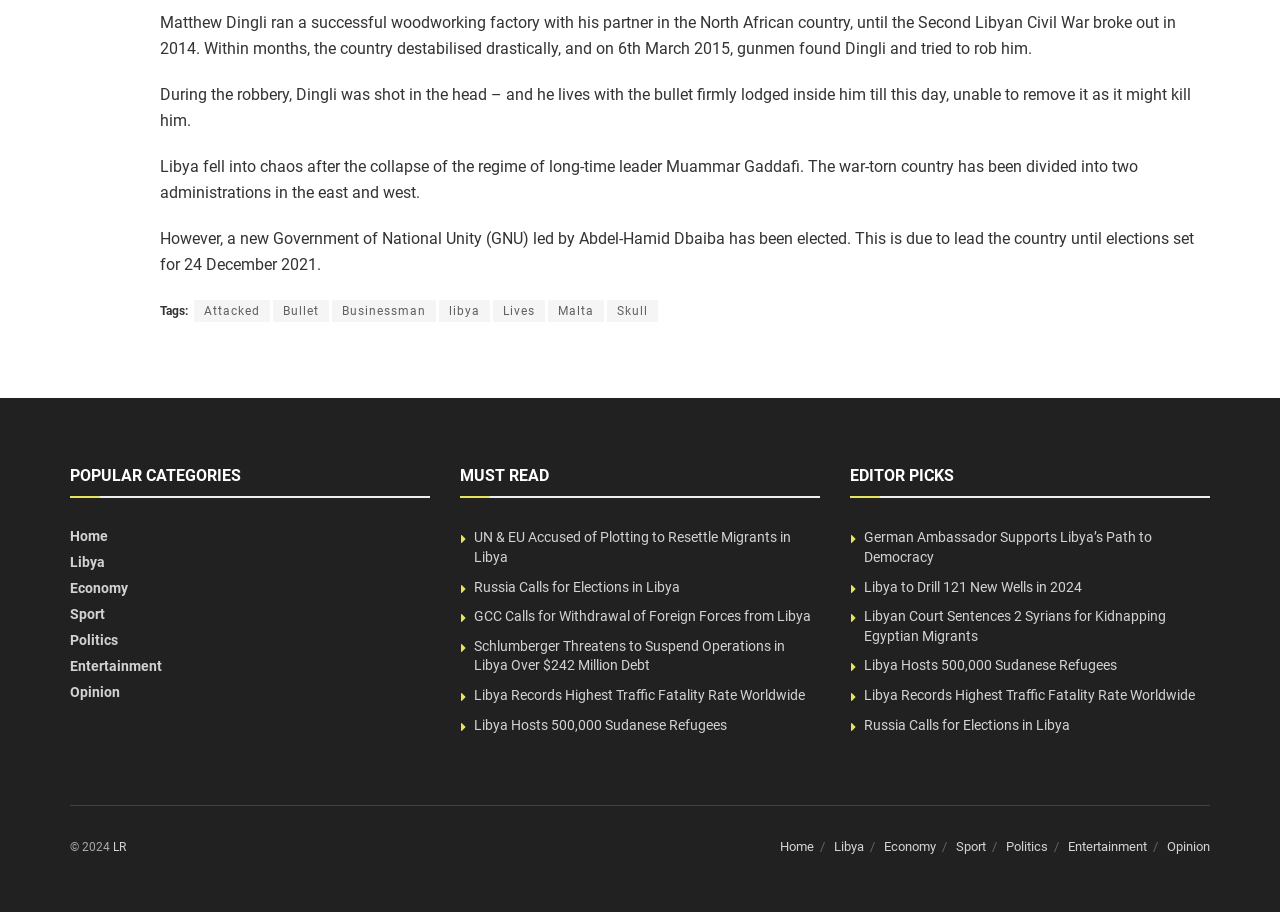Bounding box coordinates are specified in the format (top-left x, top-left y, bottom-right x, bottom-right y). All values are floating point numbers bounded between 0 and 1. Please provide the bounding box coordinate of the region this sentence describes: Home

[0.055, 0.579, 0.084, 0.597]